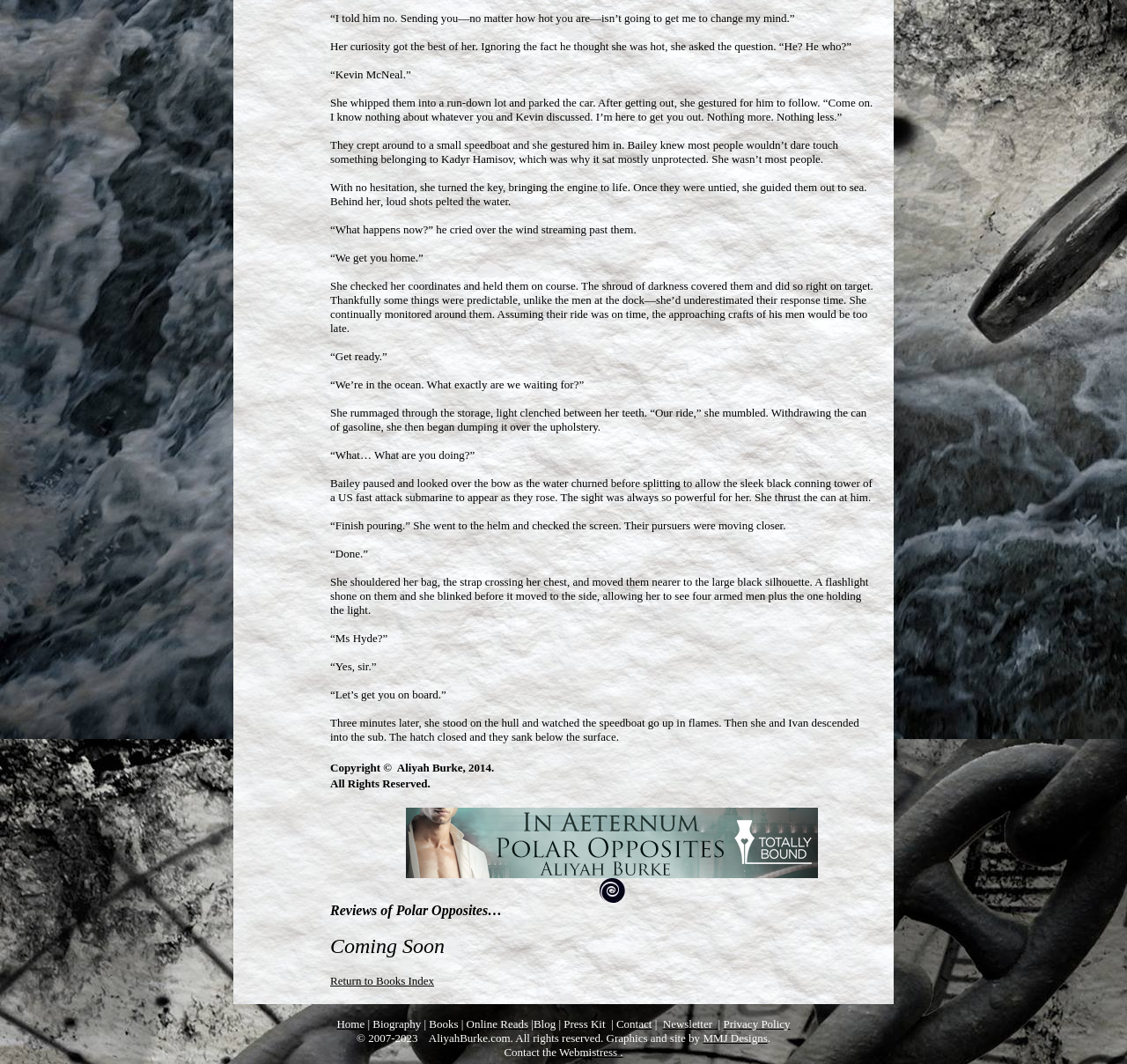Determine the bounding box coordinates for the area that should be clicked to carry out the following instruction: "Visit 'Biography'".

[0.331, 0.956, 0.374, 0.969]